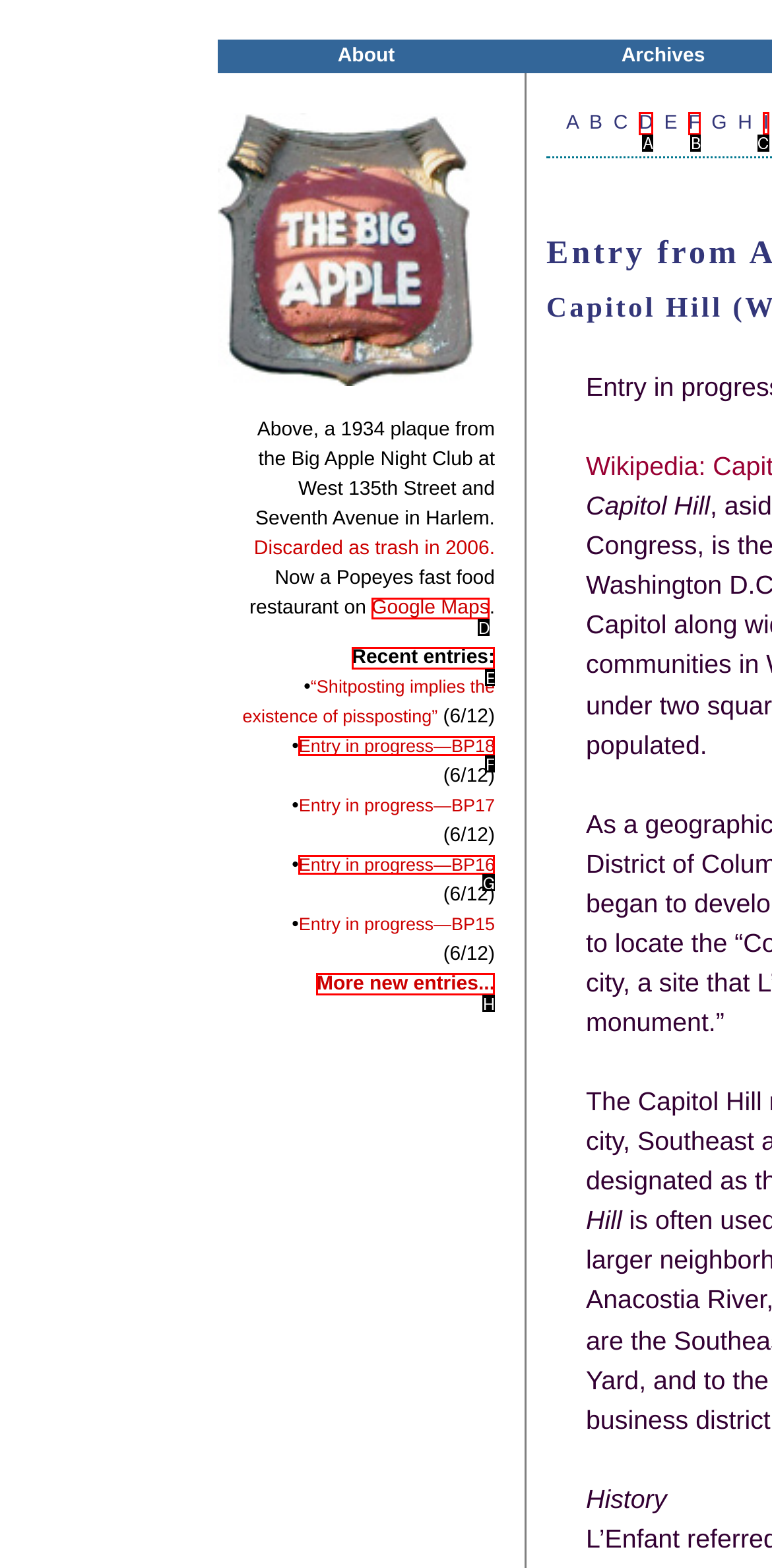Which HTML element should be clicked to fulfill the following task: Read the 'Recent entries' section?
Reply with the letter of the appropriate option from the choices given.

E